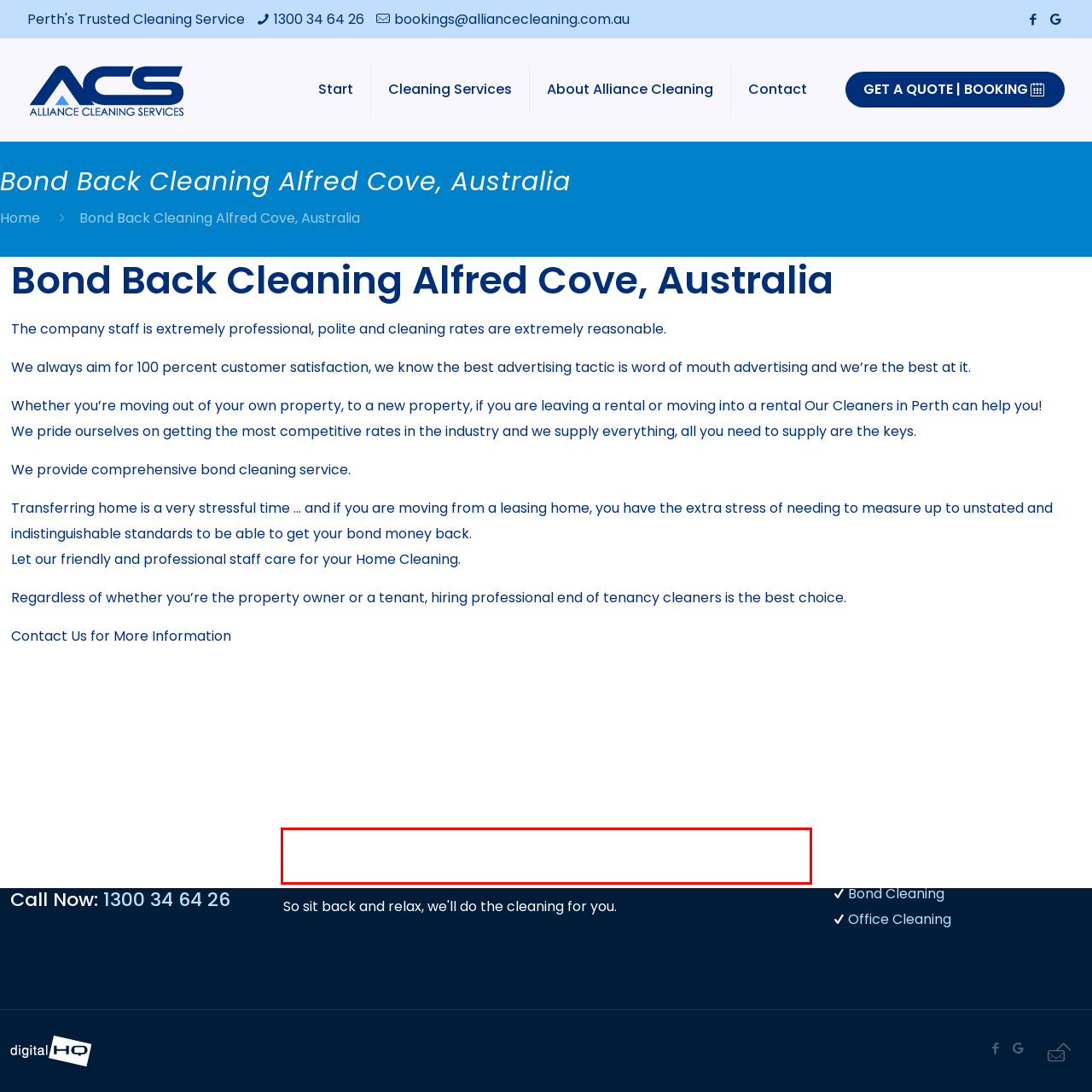Examine the screenshot of the webpage, locate the red bounding box, and perform OCR to extract the text contained within it.

Call in the professionals! Alliance Cleaning specialise in cleaning homes and offices to ensure the landlord is happy and you get your bond back.